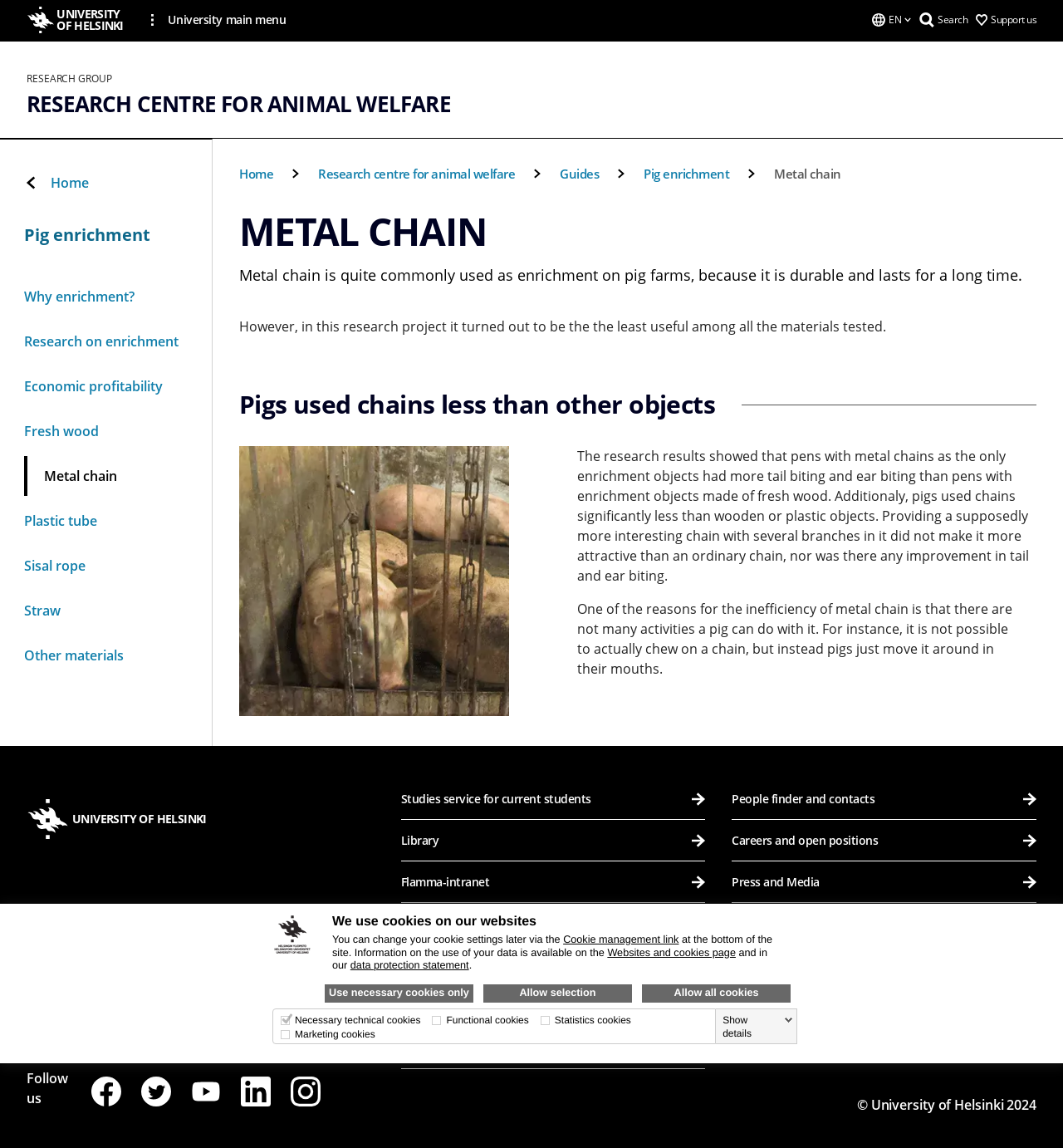Locate and provide the bounding box coordinates for the HTML element that matches this description: "Research centre for animal welfare".

[0.299, 0.144, 0.484, 0.158]